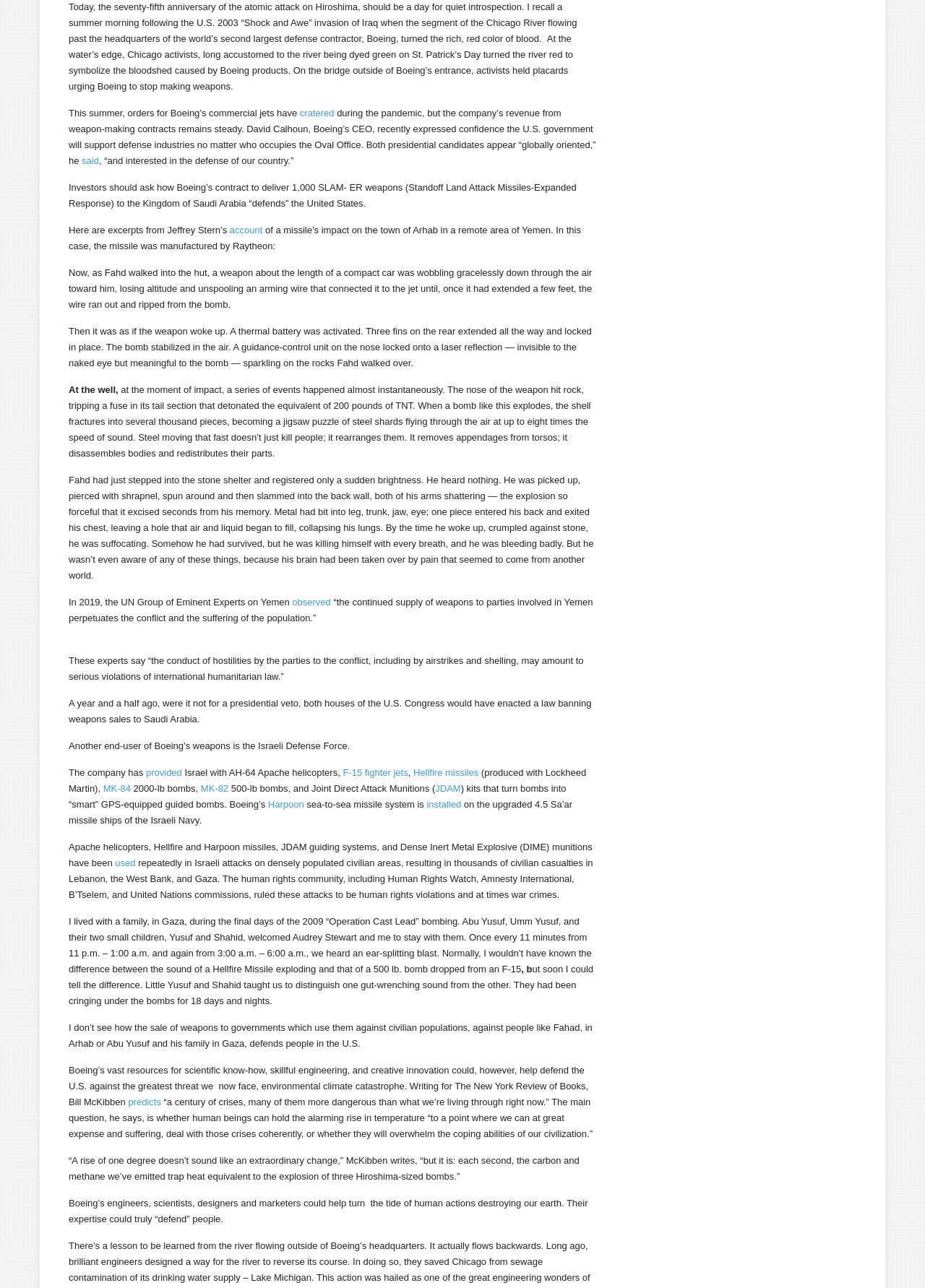Identify the bounding box coordinates of the HTML element based on this description: "F-15 fighter jets".

[0.371, 0.596, 0.441, 0.604]